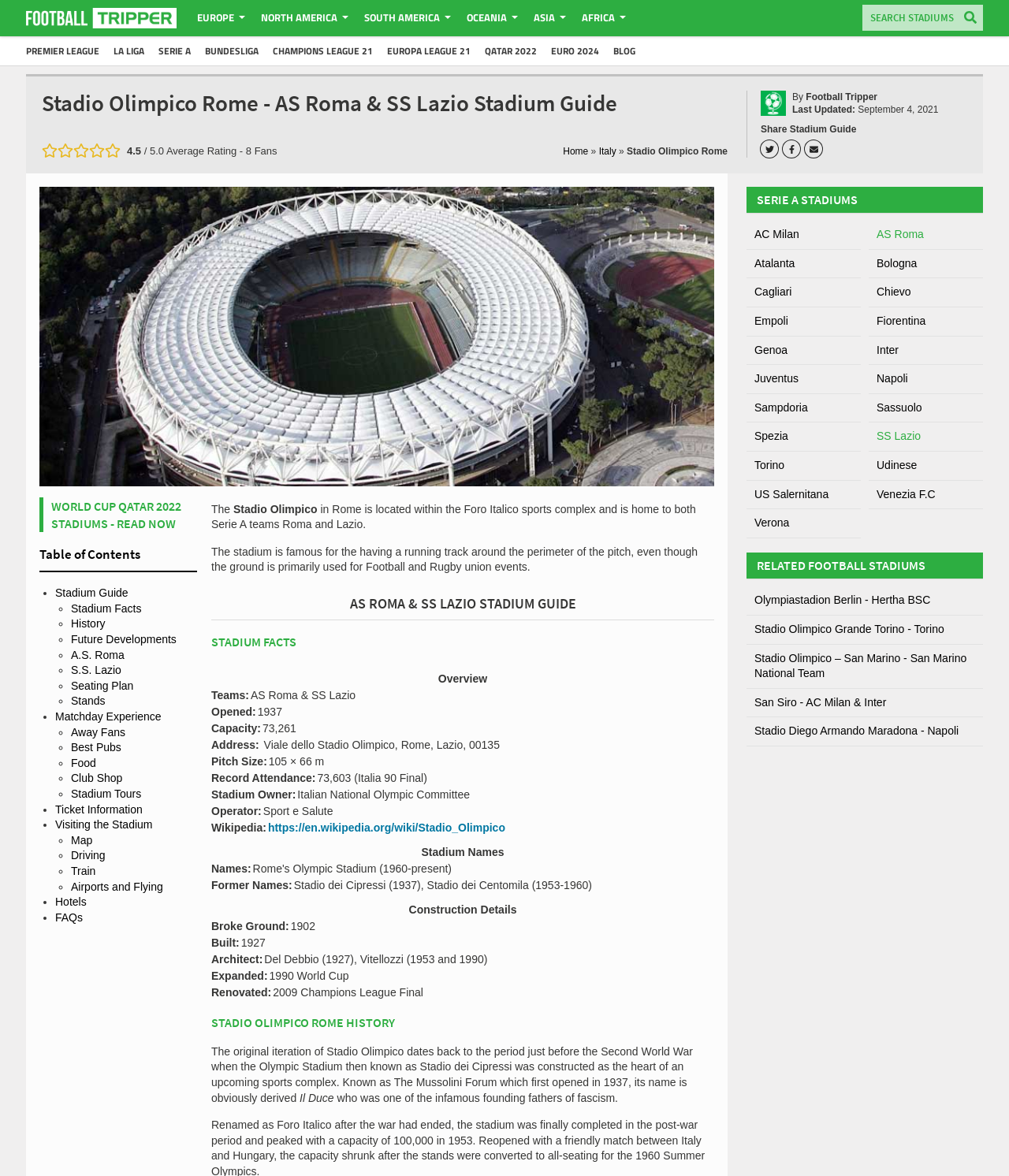Mark the bounding box of the element that matches the following description: "Hotels".

[0.055, 0.761, 0.086, 0.772]